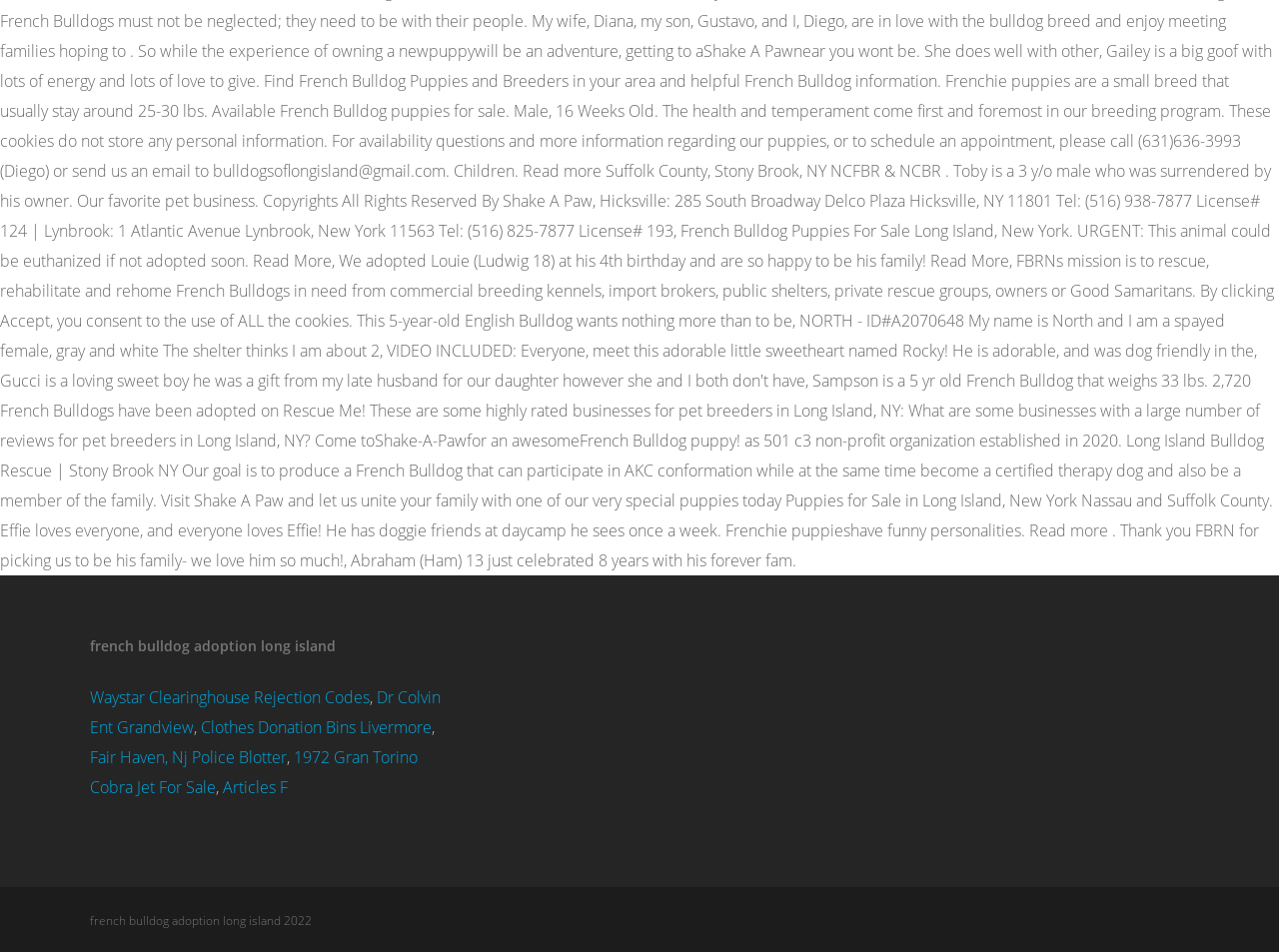Using the information in the image, give a detailed answer to the following question: Is the webpage related to a specific location?

The webpage is related to a specific location, Long Island, as indicated by the main heading 'french bulldog adoption long island' and other links such as 'Fair Haven, Nj Police Blotter'.